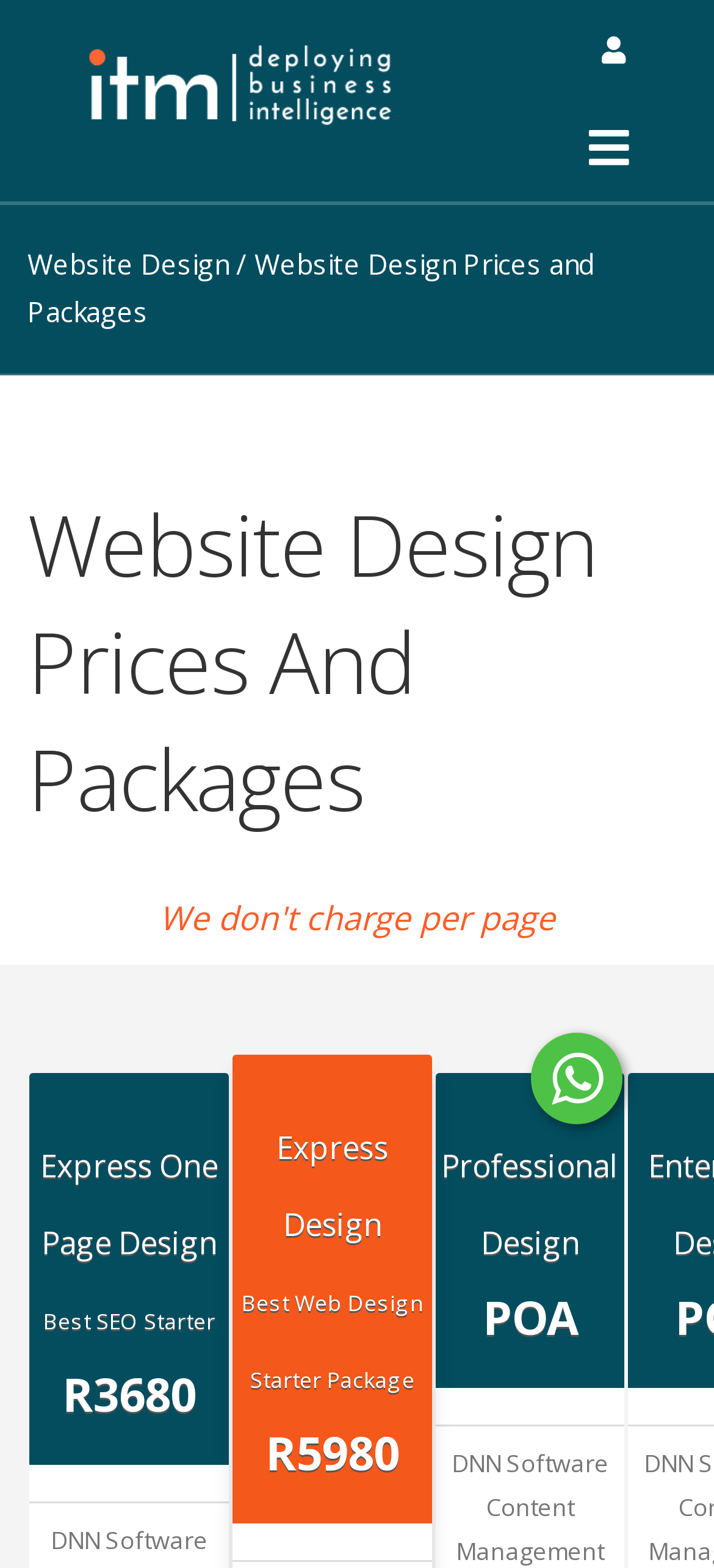Look at the image and give a detailed response to the following question: What is the software used for website design?

The software used for website design is obtained from the static text 'DNN Software' which is located at the bottom of the webpage, indicating that DNN Software is used for website design.